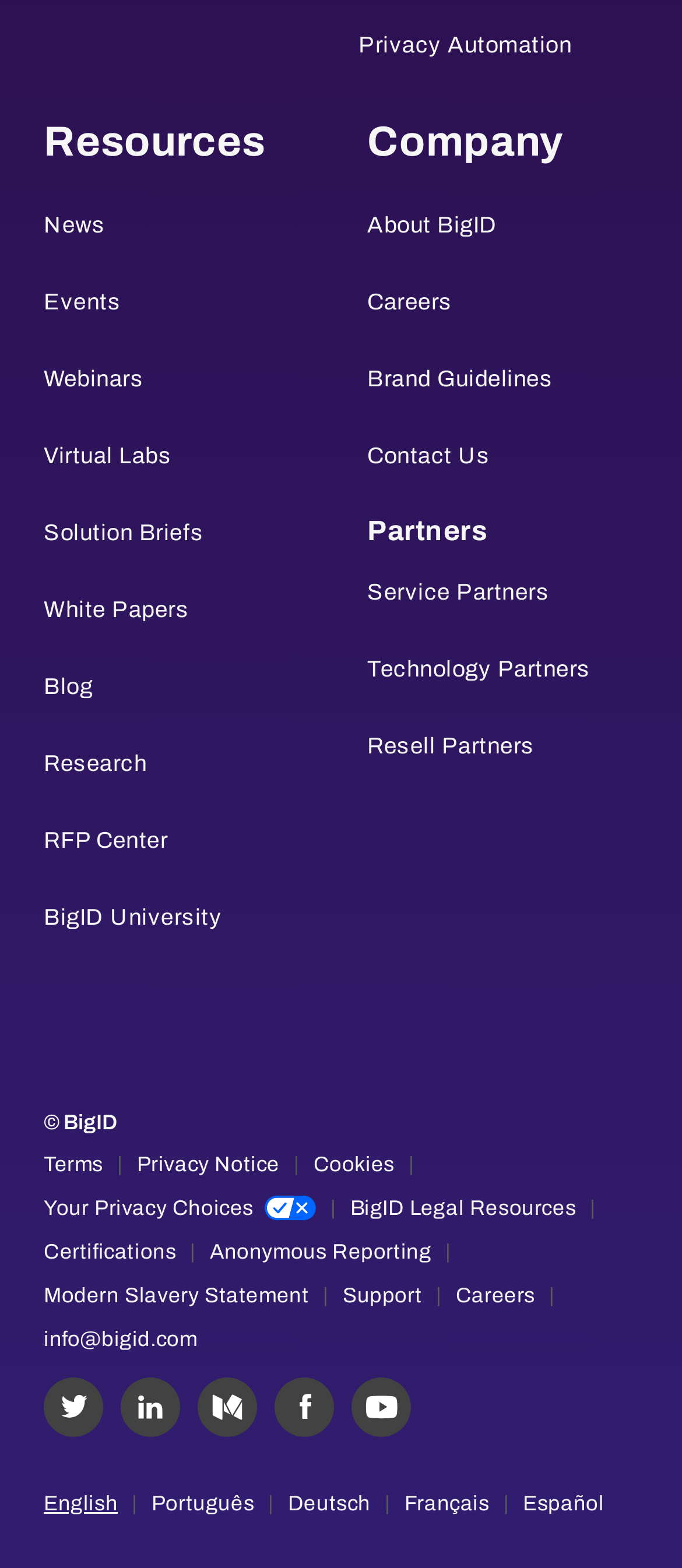Locate the bounding box coordinates of the area to click to fulfill this instruction: "Go to the 'News' page". The bounding box should be presented as four float numbers between 0 and 1, in the order [left, top, right, bottom].

[0.064, 0.136, 0.154, 0.151]